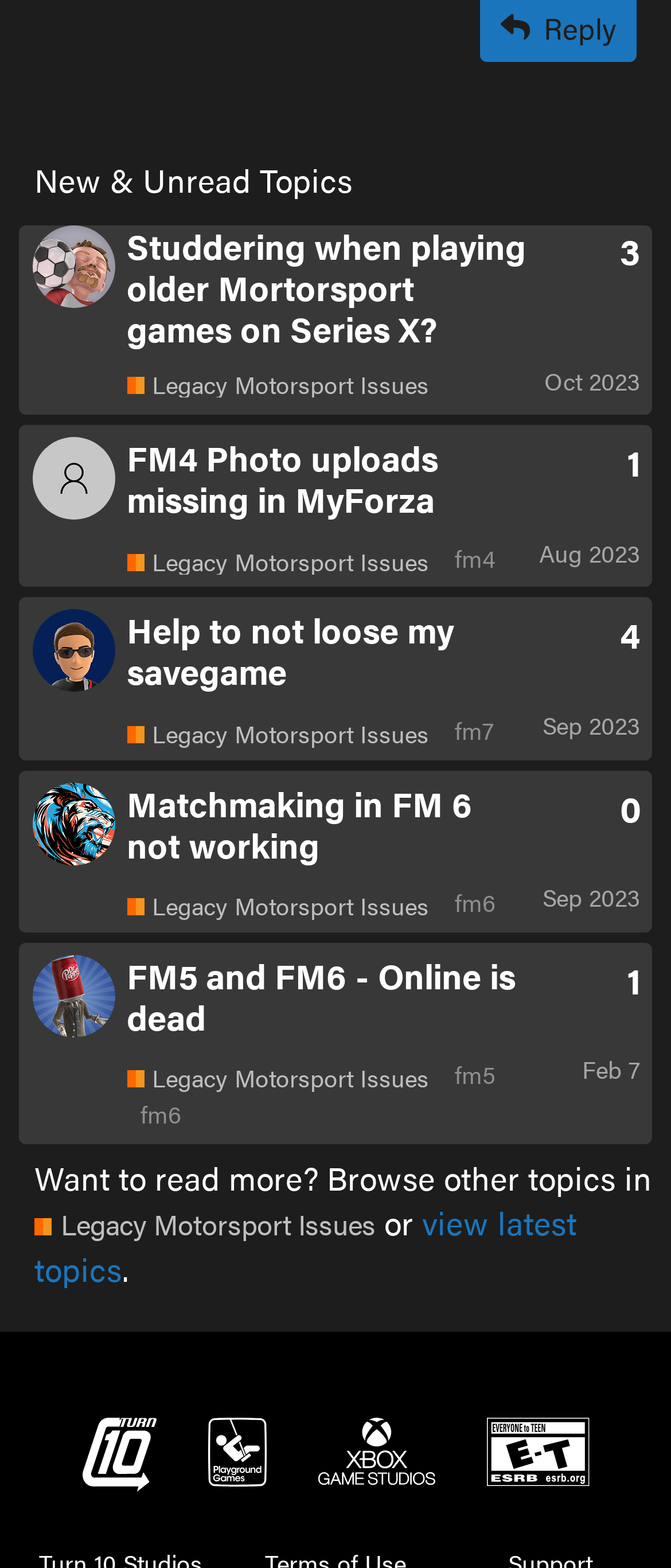Please determine the bounding box coordinates for the element that should be clicked to follow these instructions: "View topic 'Studdering when playing older Mortorsport games on Series X?'".

[0.189, 0.14, 0.784, 0.225]